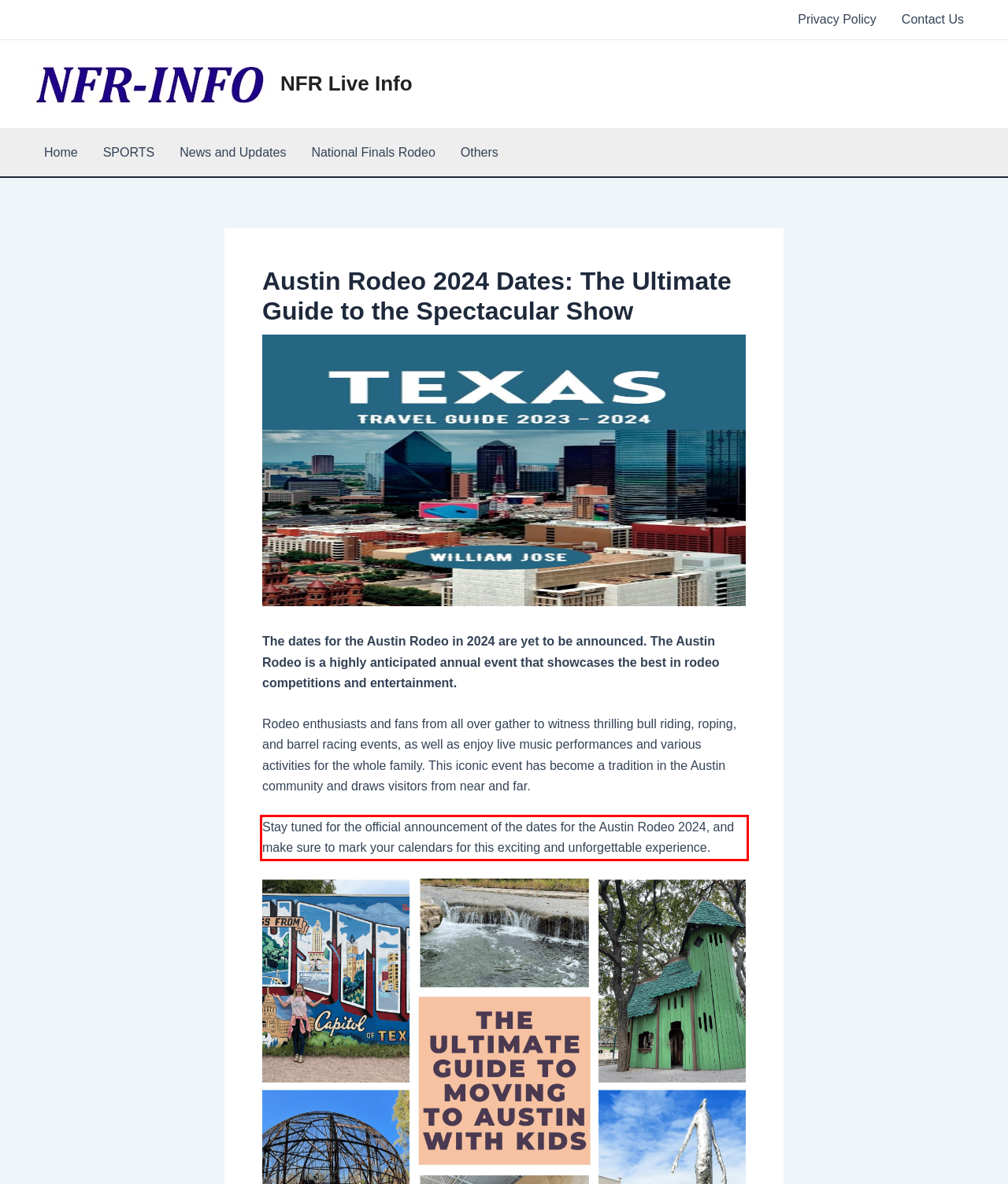There is a screenshot of a webpage with a red bounding box around a UI element. Please use OCR to extract the text within the red bounding box.

Stay tuned for the official announcement of the dates for the Austin Rodeo 2024, and make sure to mark your calendars for this exciting and unforgettable experience.